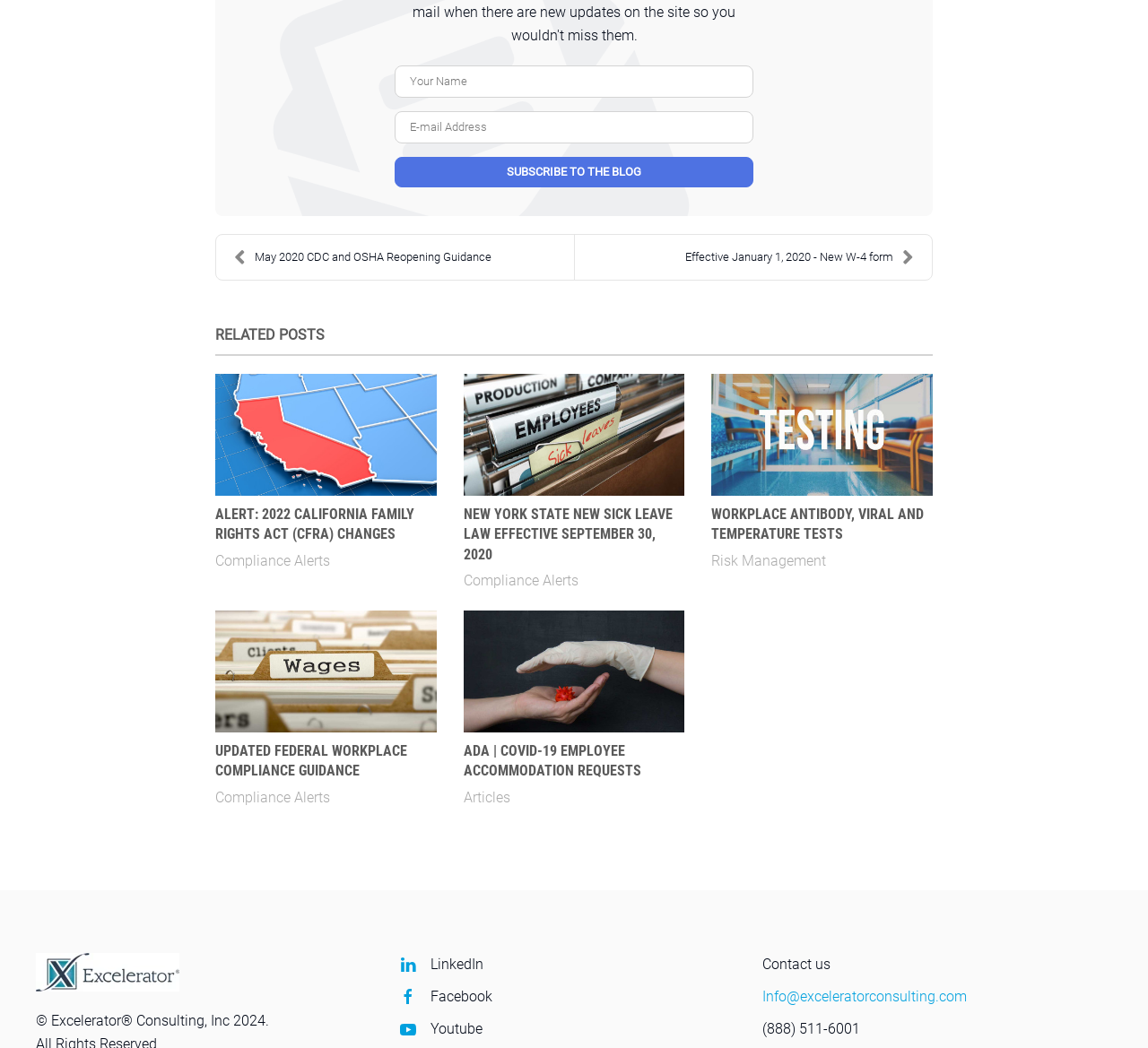What is the category of the article 'WORKPLACE ANTIBODY, VIRAL AND TEMPERATURE TESTS'?
Answer briefly with a single word or phrase based on the image.

Risk Management